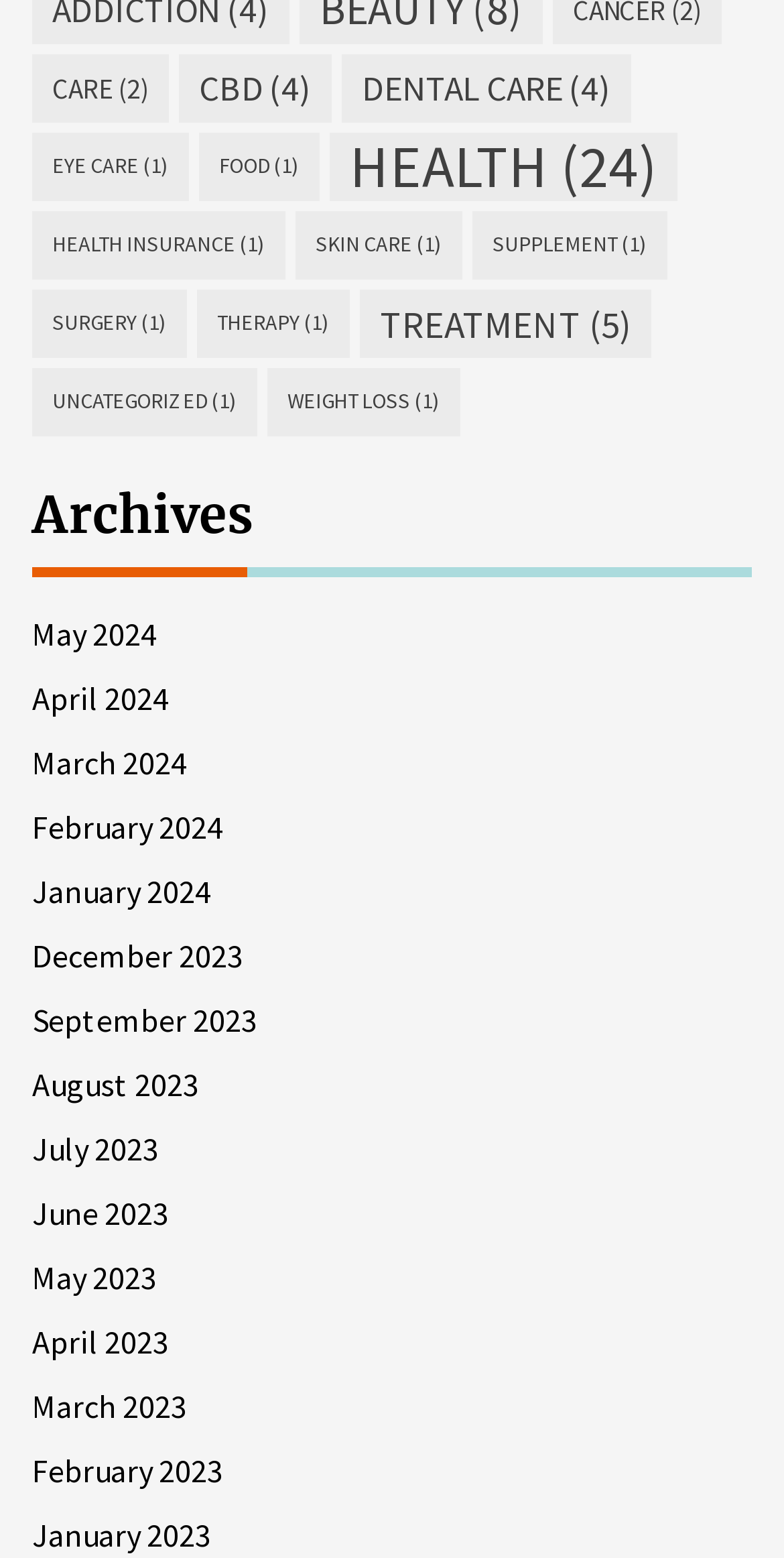How many categories are listed on this webpage?
From the details in the image, answer the question comprehensively.

I counted the number of links with category names, such as 'Care', 'CBD', 'Dental Care', and so on, and found 13 categories in total.